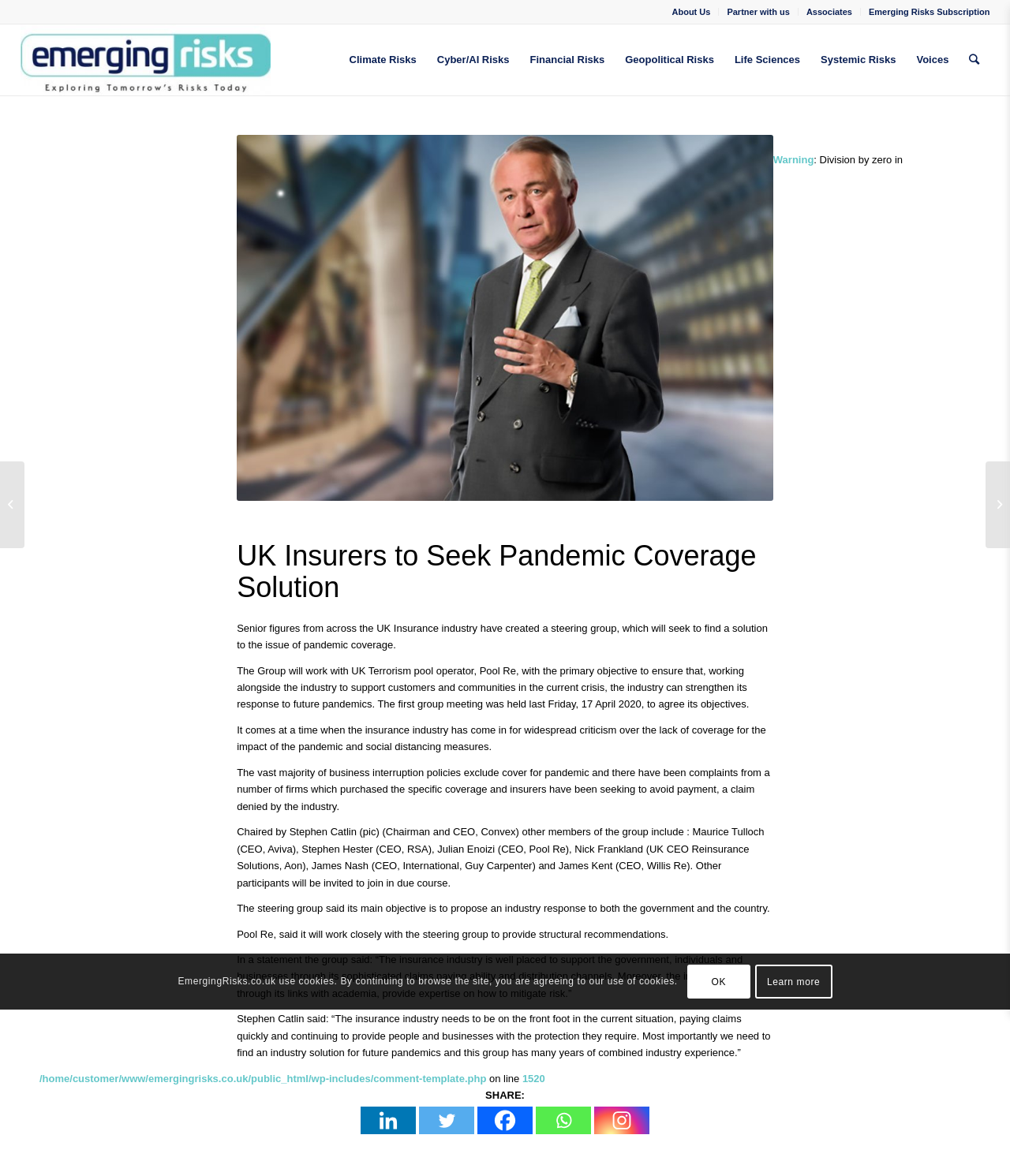How many members are in the steering group?
Please provide an in-depth and detailed response to the question.

I read the article and found the members of the steering group, which are Stephen Catlin, Maurice Tulloch, Stephen Hester, Julian Enoizi, Nick Frankland, James Nash, and James Kent, so there are 7 members in total.